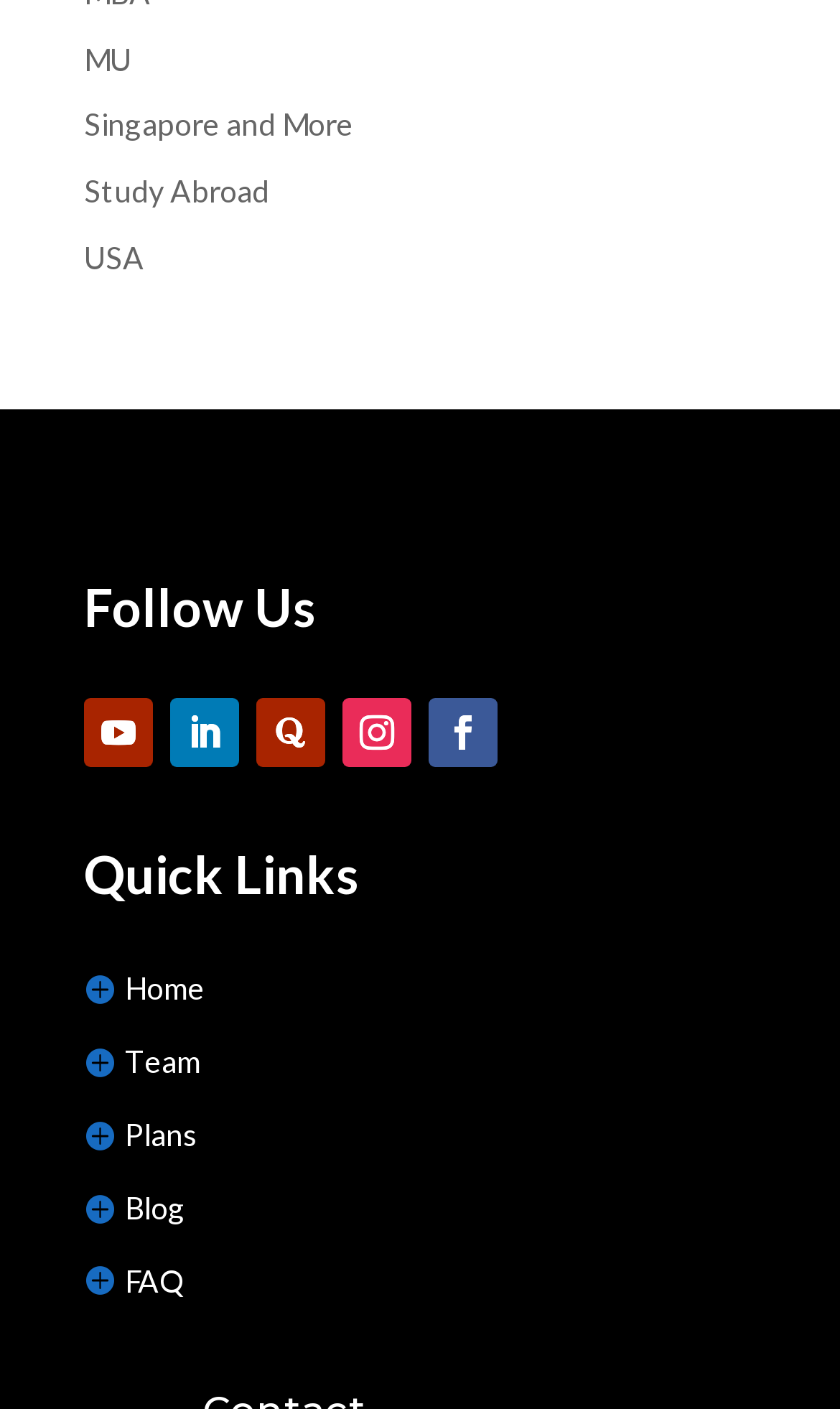Please specify the bounding box coordinates of the element that should be clicked to execute the given instruction: 'Follow Us on social media'. Ensure the coordinates are four float numbers between 0 and 1, expressed as [left, top, right, bottom].

[0.1, 0.495, 0.182, 0.544]